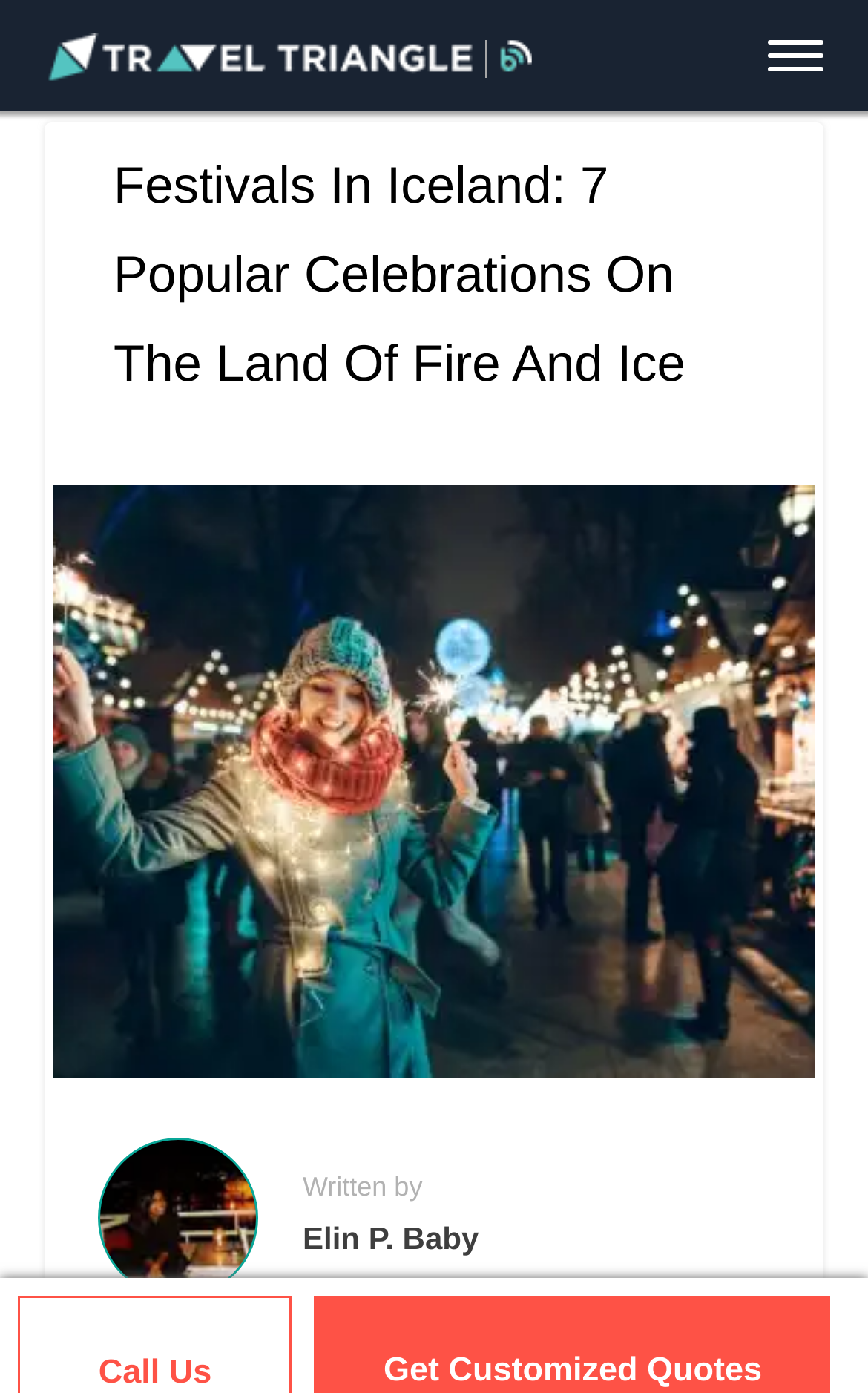Specify the bounding box coordinates (top-left x, top-left y, bottom-right x, bottom-right y) of the UI element in the screenshot that matches this description: Call Us

[0.114, 0.972, 0.244, 0.999]